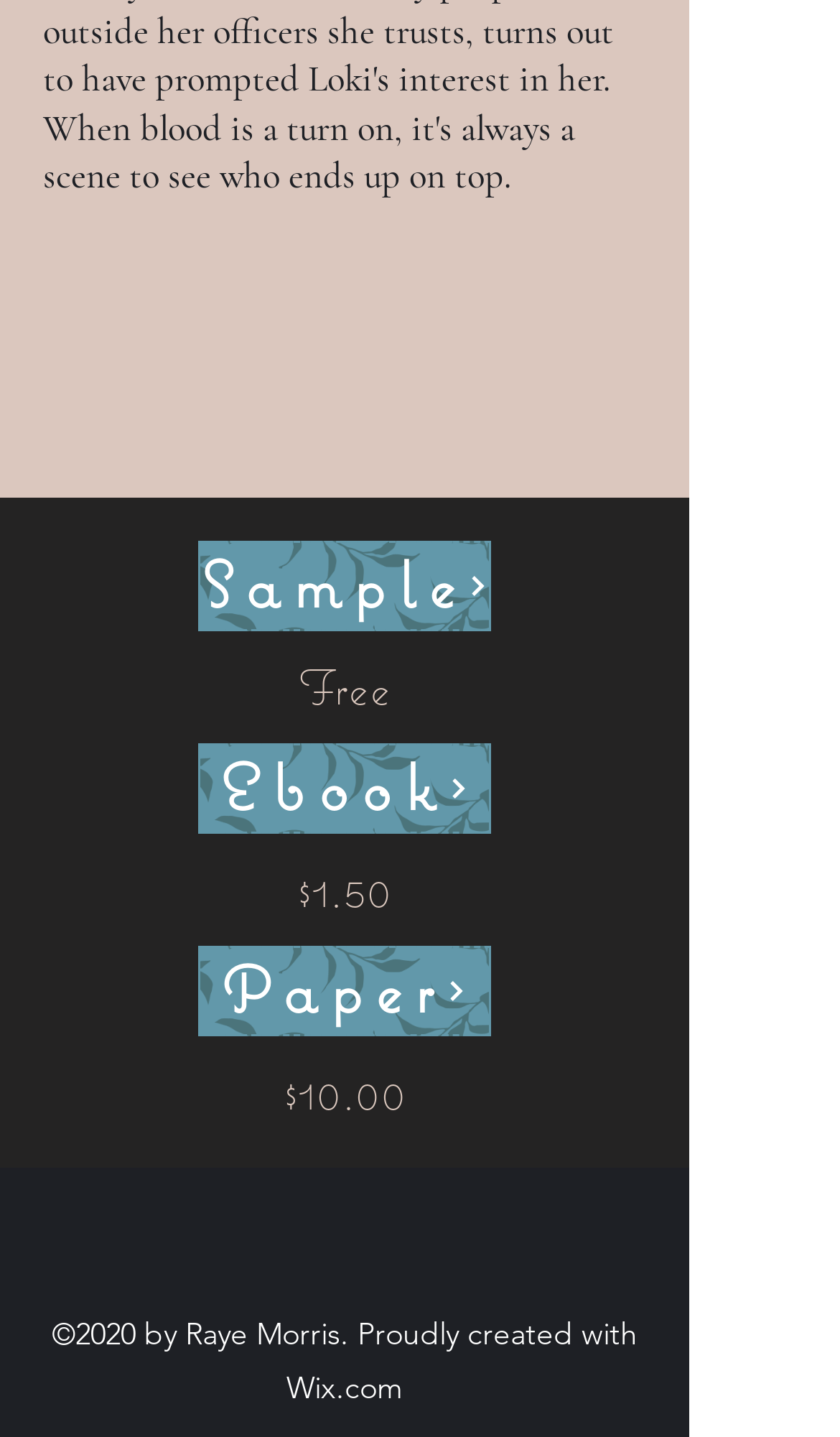What is the price of the ebook product?
From the image, respond using a single word or phrase.

$1.50